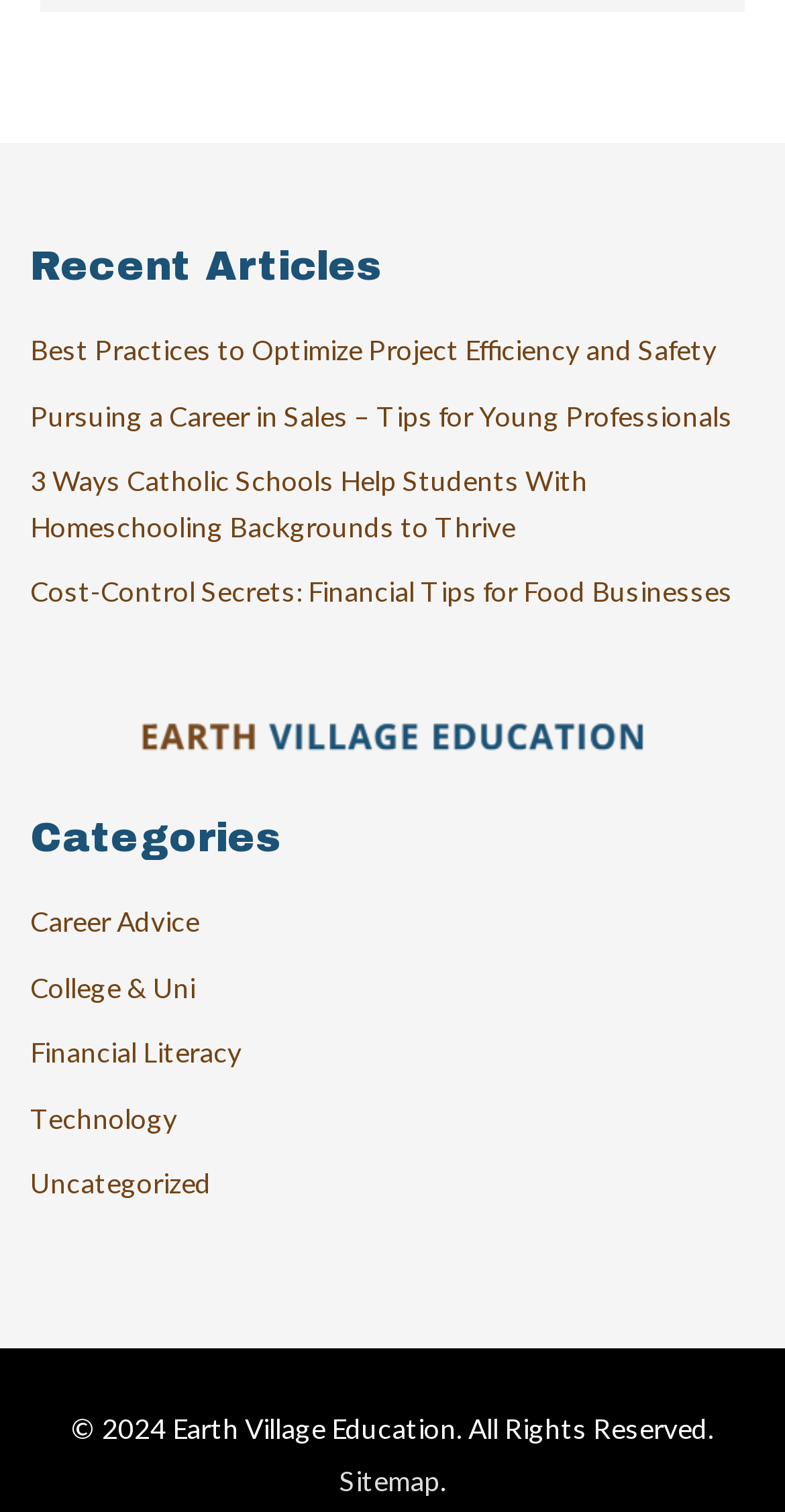Determine the bounding box coordinates of the element's region needed to click to follow the instruction: "view recent articles". Provide these coordinates as four float numbers between 0 and 1, formatted as [left, top, right, bottom].

[0.038, 0.161, 0.962, 0.191]